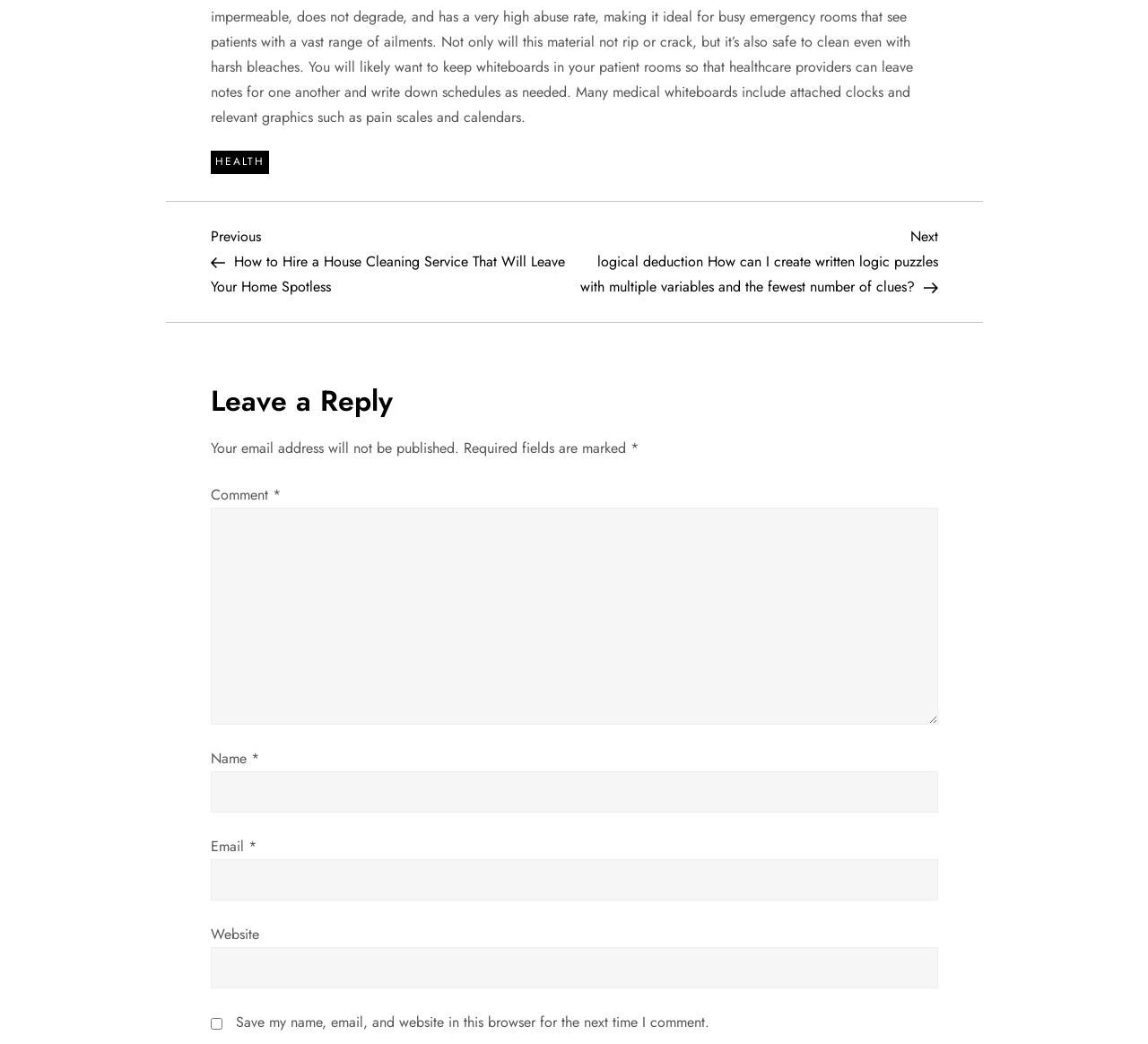What is the purpose of the 'Previous Post' link?
Refer to the screenshot and respond with a concise word or phrase.

To navigate to previous post